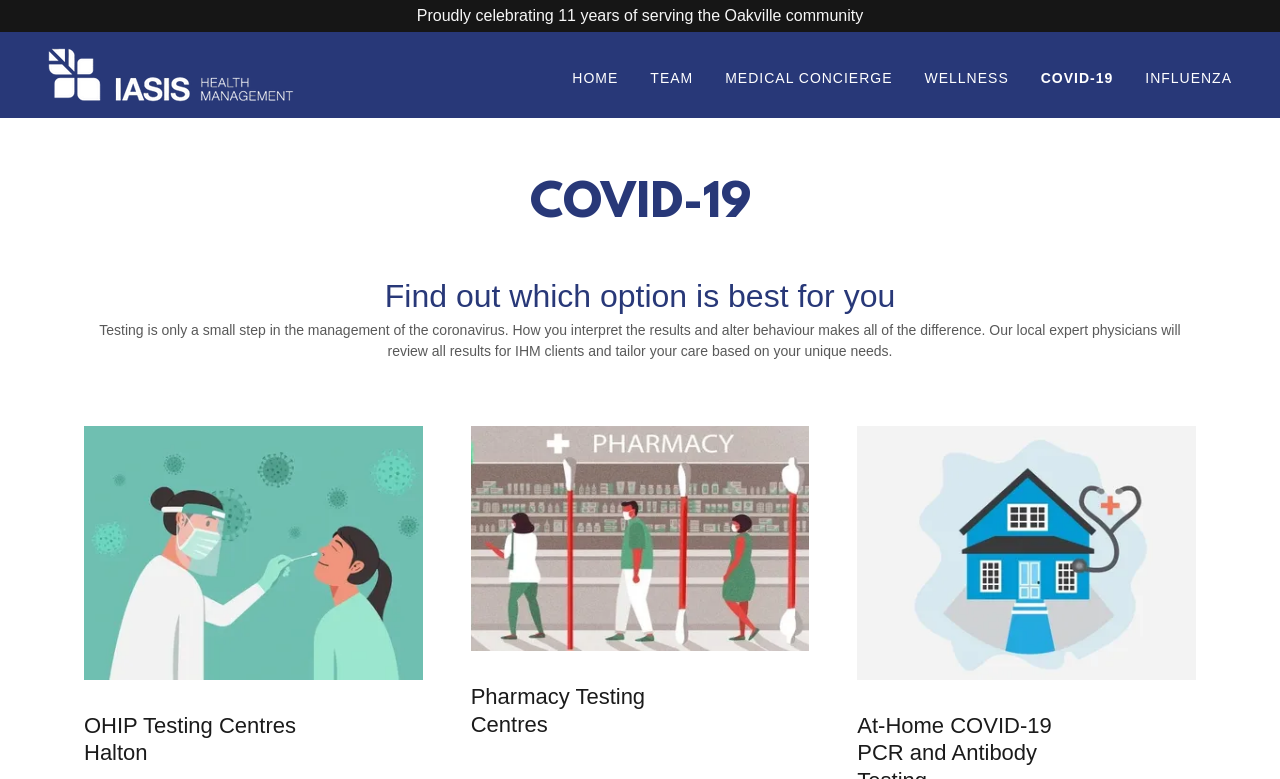Write a detailed summary of the webpage, including text, images, and layout.

This webpage is about COVID-19 and its related services. At the top, there is a heading that reads "COVID-19" and a subheading that says "Find out which option is best for you". Below this, there is a paragraph of text that explains the importance of interpreting test results and altering behavior to manage the coronavirus.

On the top navigation bar, there are several links, including "HOME", "TEAM", "MEDICAL CONCIERGE", "WELLNESS", "COVID-19", and "INFLUENZA". The "COVID-19" link is highlighted, indicating that it is the current page.

To the right of the navigation bar, there is an image and a link to "Iasis Health Management", which has a popup menu. Below this, there is a static text that proudly celebrates 11 years of serving the Oakville community.

The main content of the page is divided into three columns. The left column has a link to "CLICK HERE - Real-Time ER Wait times" and an image. The middle column has a link to "OHIP Testing Centres Halton" and a heading with the same text. The right column has a link to "Pharmacy Testing Centres" and a heading with the same text.

There are three images on the page, each with a link to a different testing center. The images are positioned in the middle and right columns, with the links to the testing centers below them.